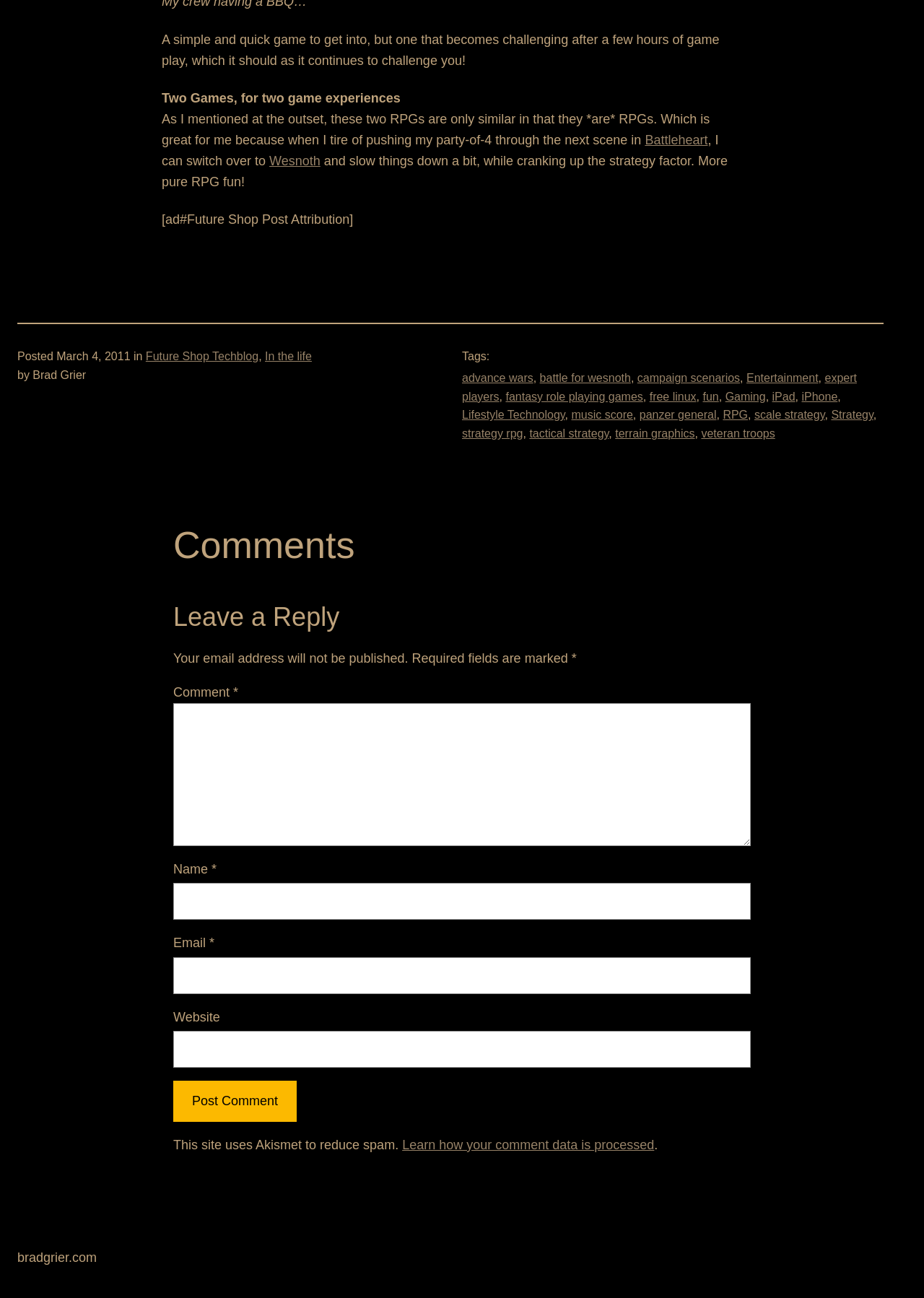What is the author's name?
Please answer the question with as much detail and depth as you can.

The author's name is mentioned in the text as 'Brad Grier' which is located at the bottom of the webpage, near the 'Posted' section.